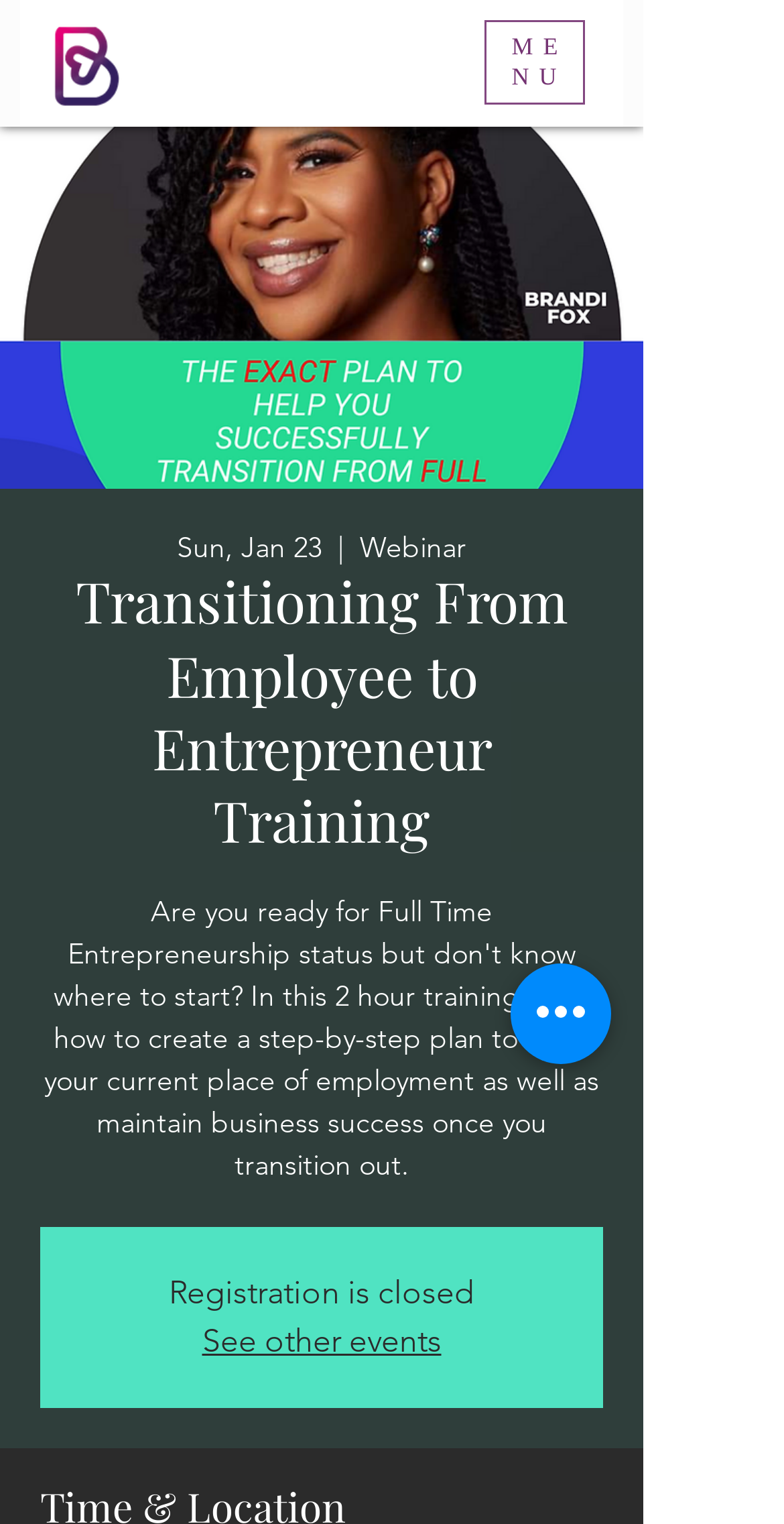Provide your answer in a single word or phrase: 
What is the type of event on January 23?

Webinar